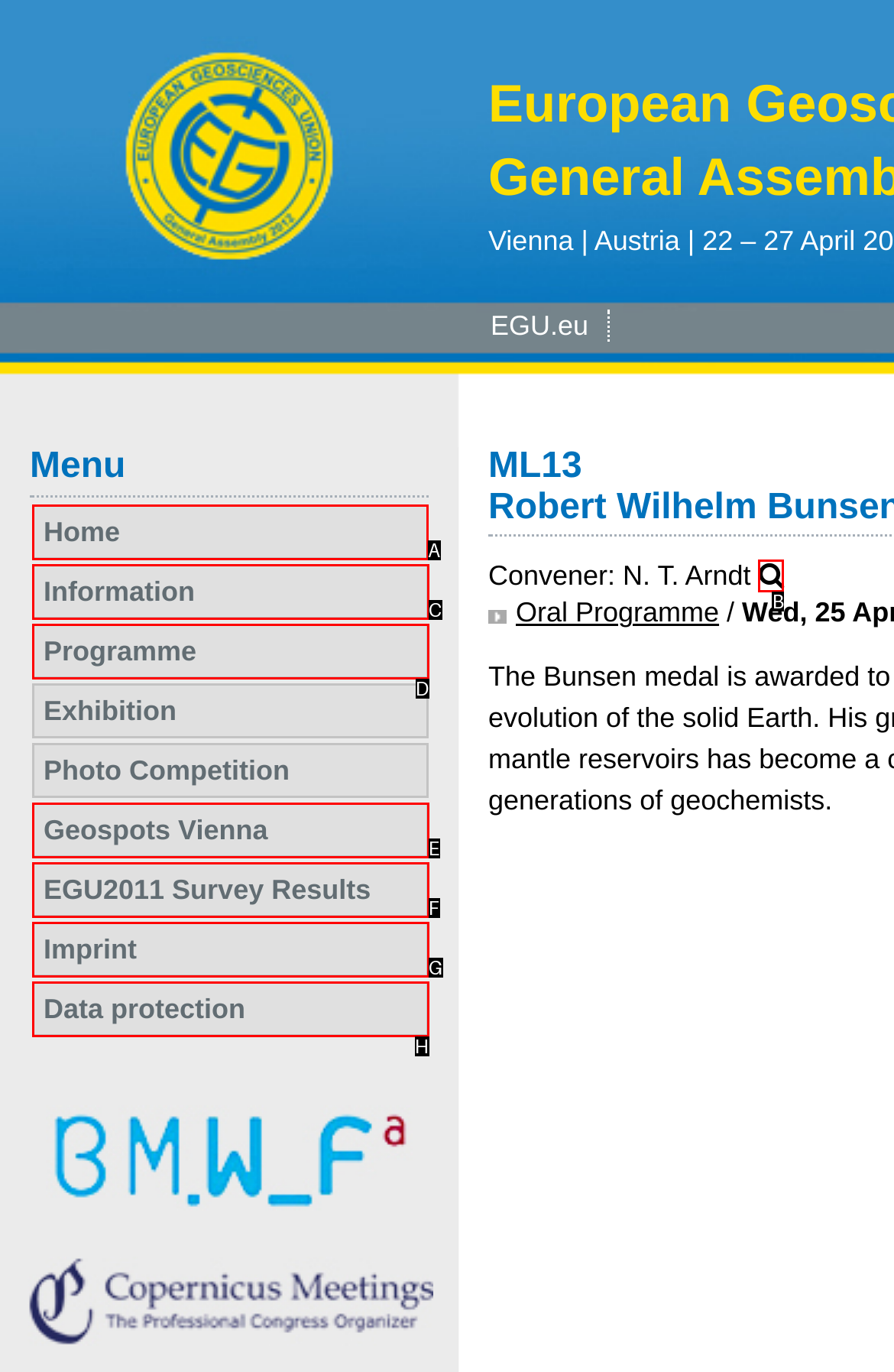Decide which HTML element to click to complete the task: Click on the Home link Provide the letter of the appropriate option.

A